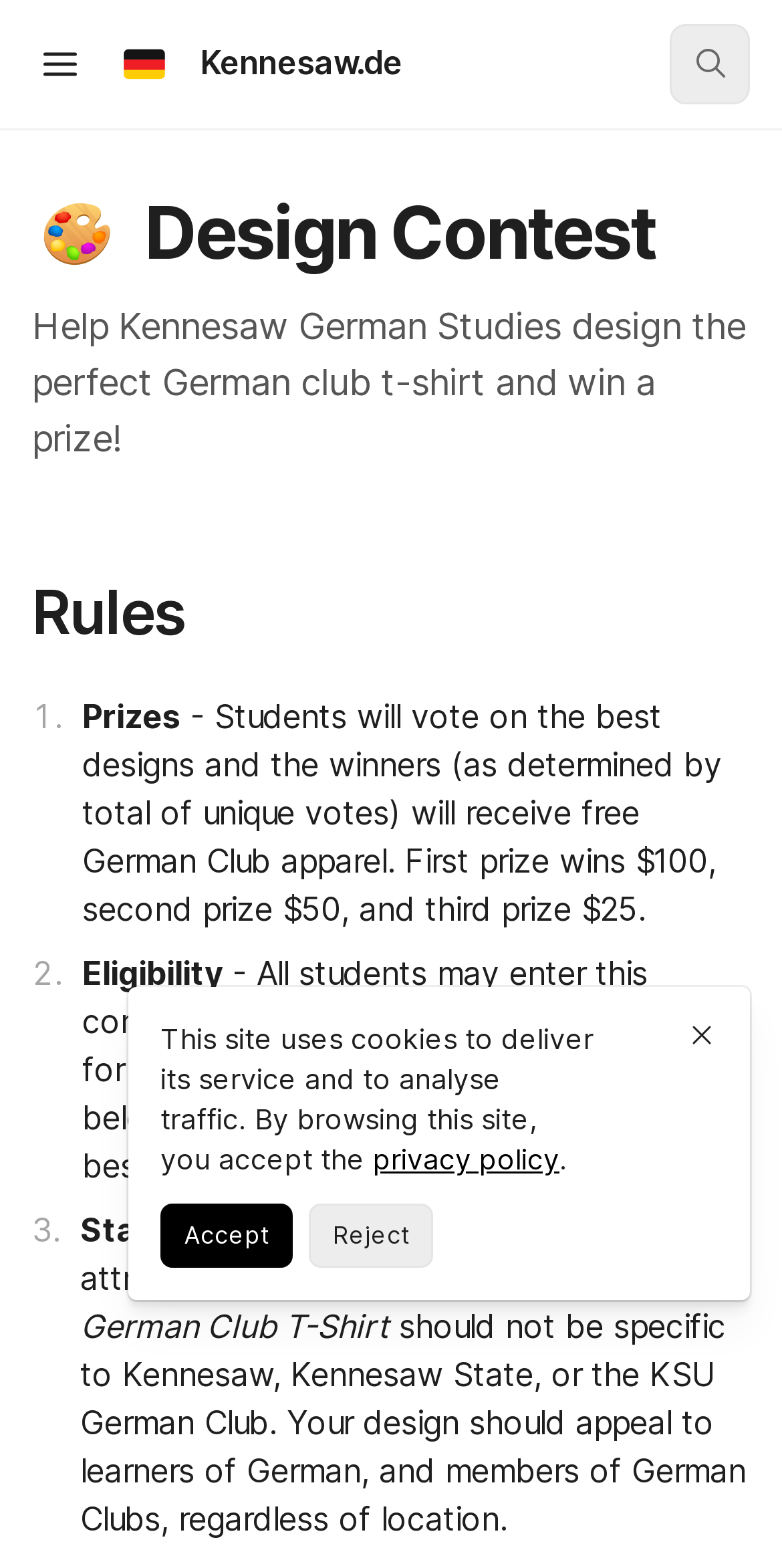Please locate the bounding box coordinates of the element that should be clicked to achieve the given instruction: "View design contest rules".

[0.041, 0.329, 0.959, 0.415]